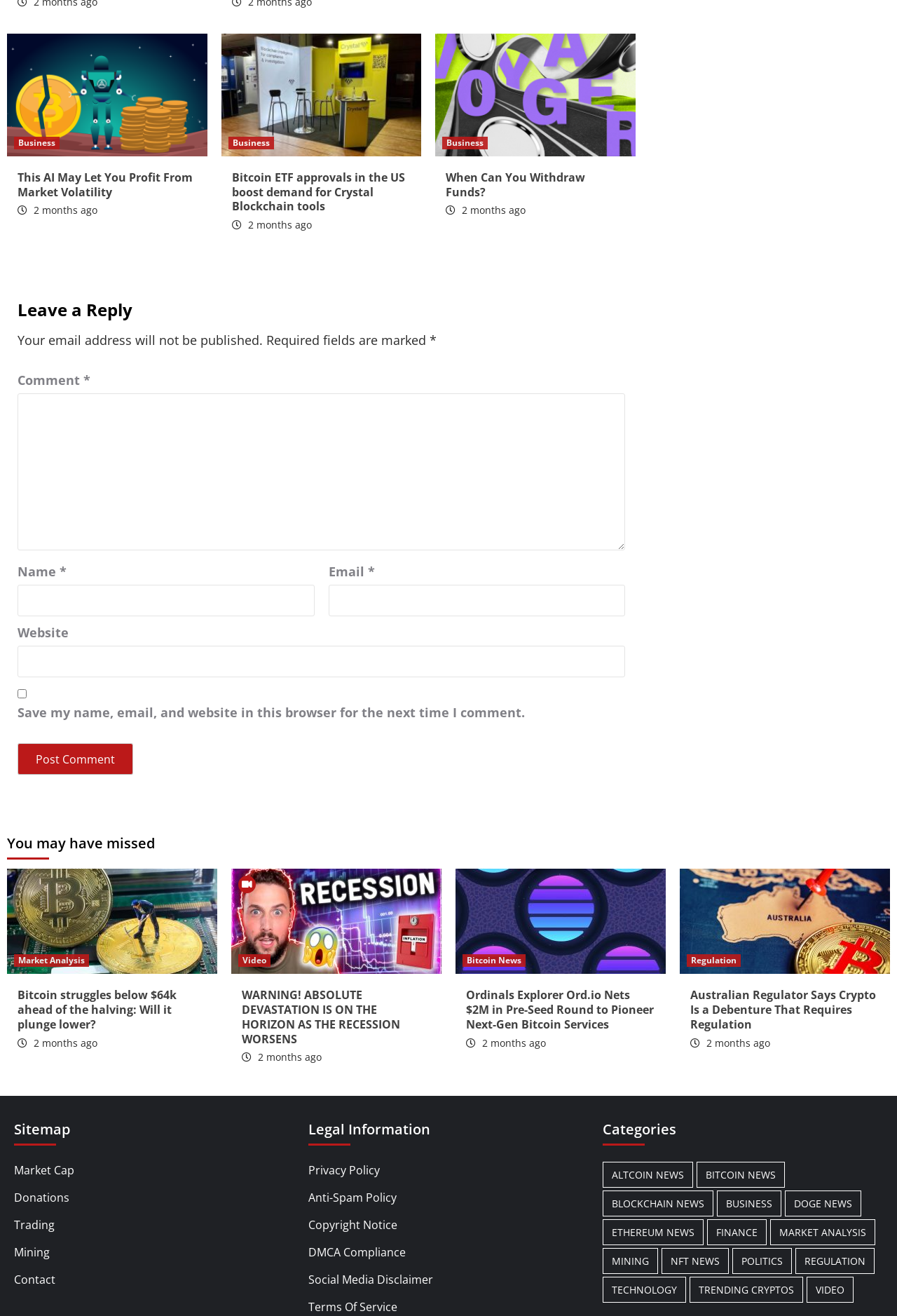Find the bounding box coordinates for the element that must be clicked to complete the instruction: "Leave a comment". The coordinates should be four float numbers between 0 and 1, indicated as [left, top, right, bottom].

[0.02, 0.299, 0.697, 0.418]